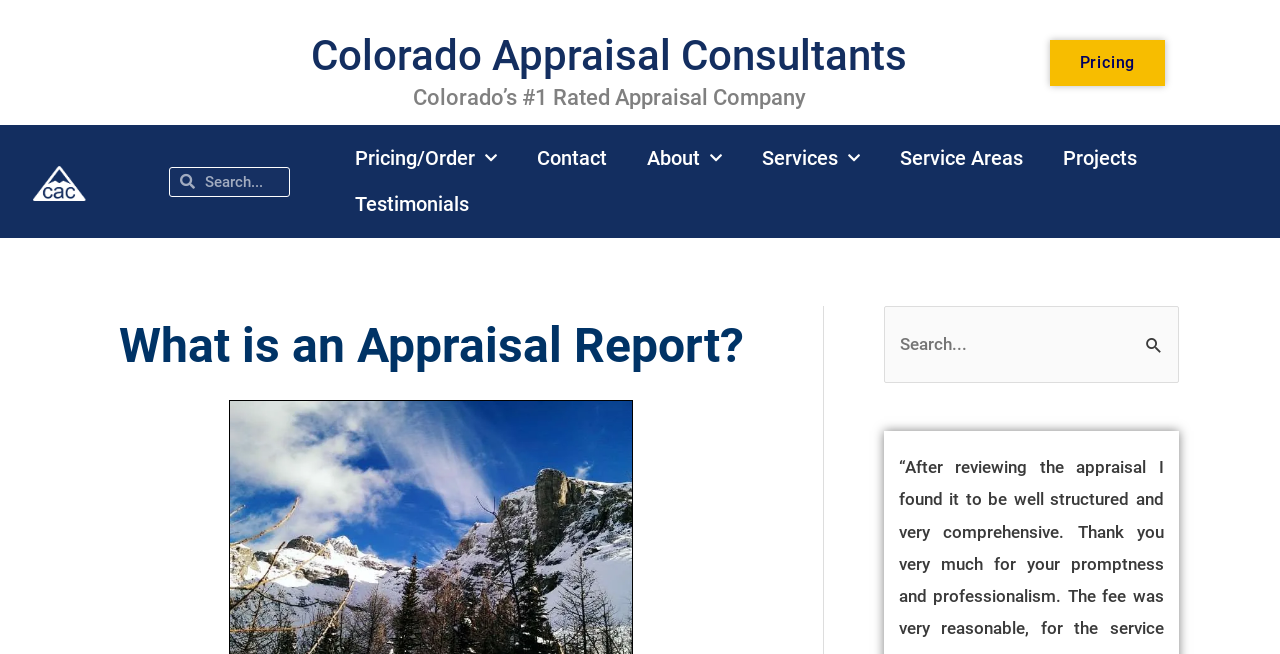How many search boxes are on the webpage?
Answer the question with a single word or phrase by looking at the picture.

2